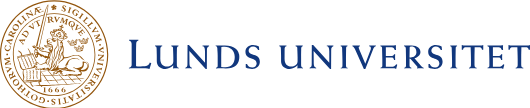What is the significance of the seal above the text?
Could you answer the question with a detailed and thorough explanation?

According to the caption, the intricate seal above the text often signifies the university's history and values, incorporating symbolic imagery representative of knowledge and education, which implies that the seal holds importance in representing the institution's heritage and principles.